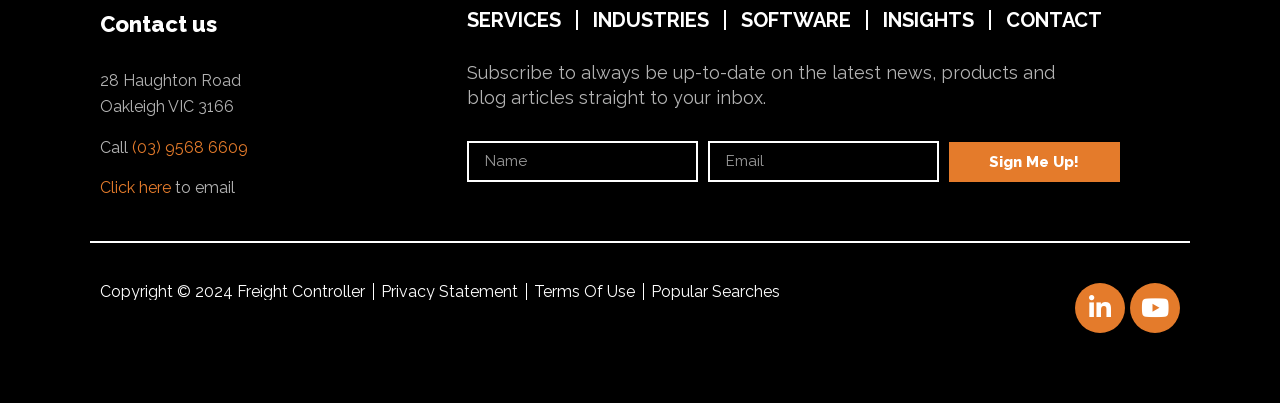What is the address of Freight Controller?
Kindly offer a comprehensive and detailed response to the question.

I found the address by looking at the static text elements at the top of the page, which provide the address as '28 Haughton Road' and 'Oakleigh VIC 3166'.